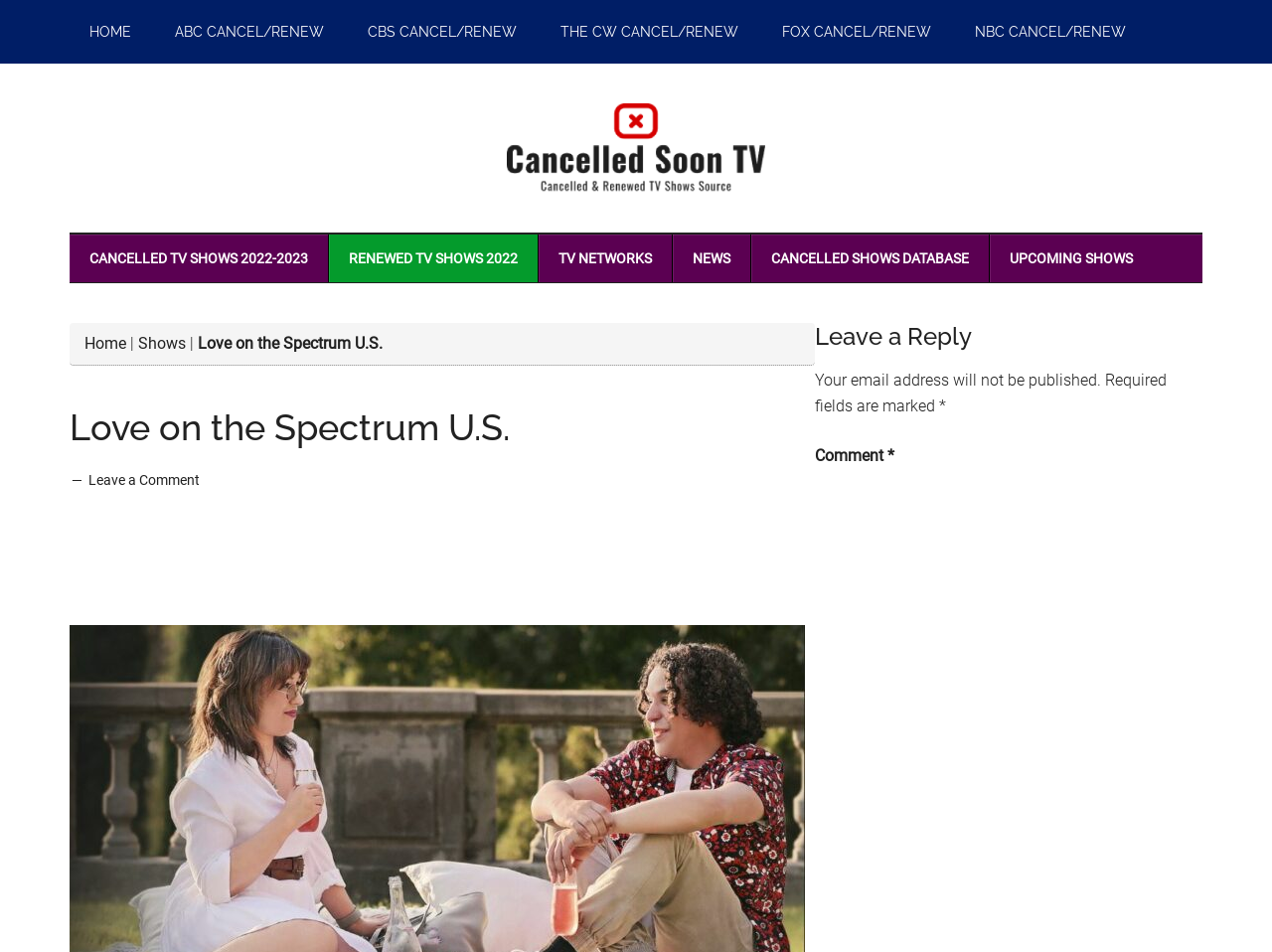Please find the top heading of the webpage and generate its text.

Love on the Spectrum U.S.